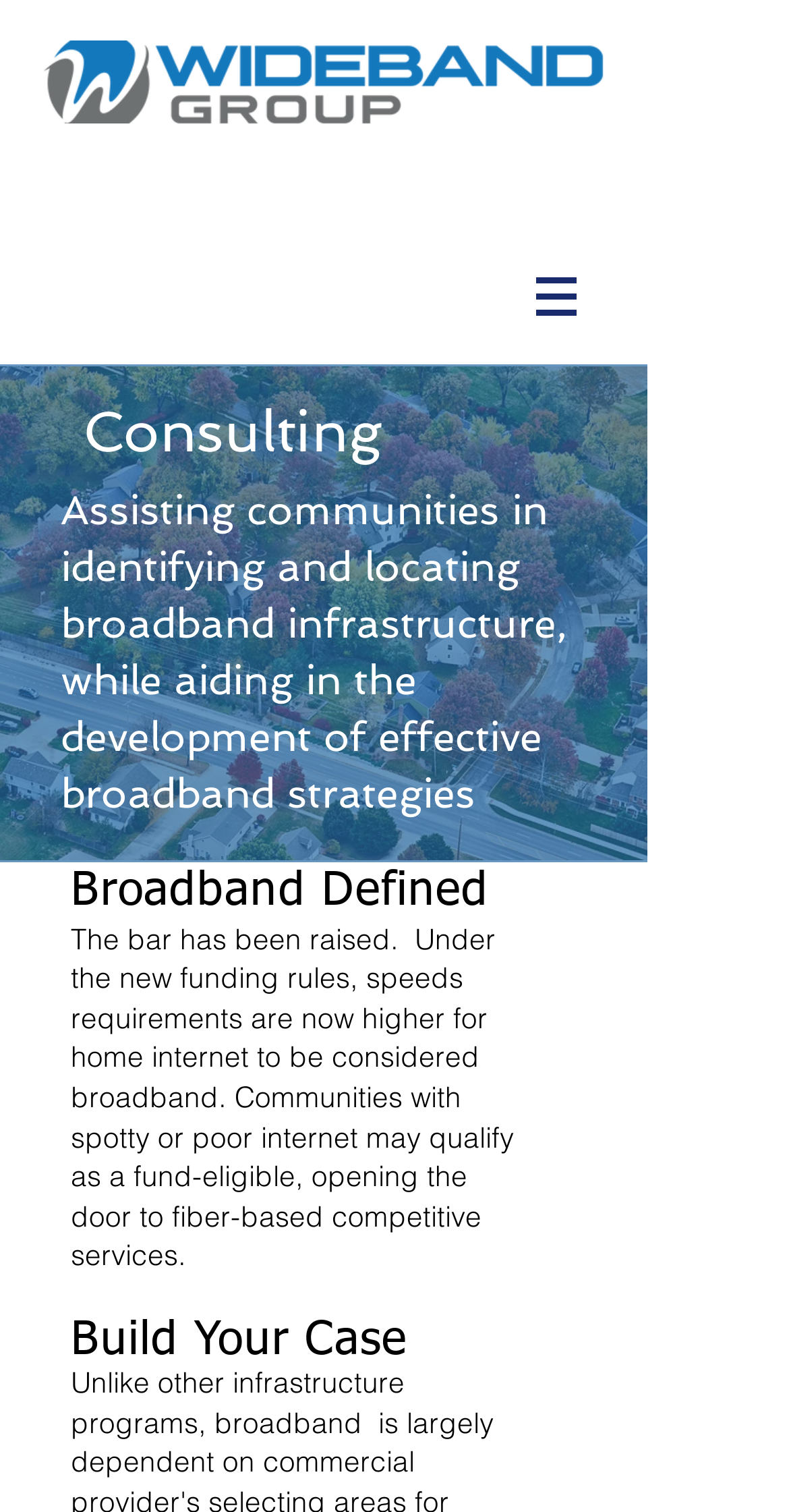What is the subject of the aerial view image?
Use the screenshot to answer the question with a single word or phrase.

Midwest town in Autumn